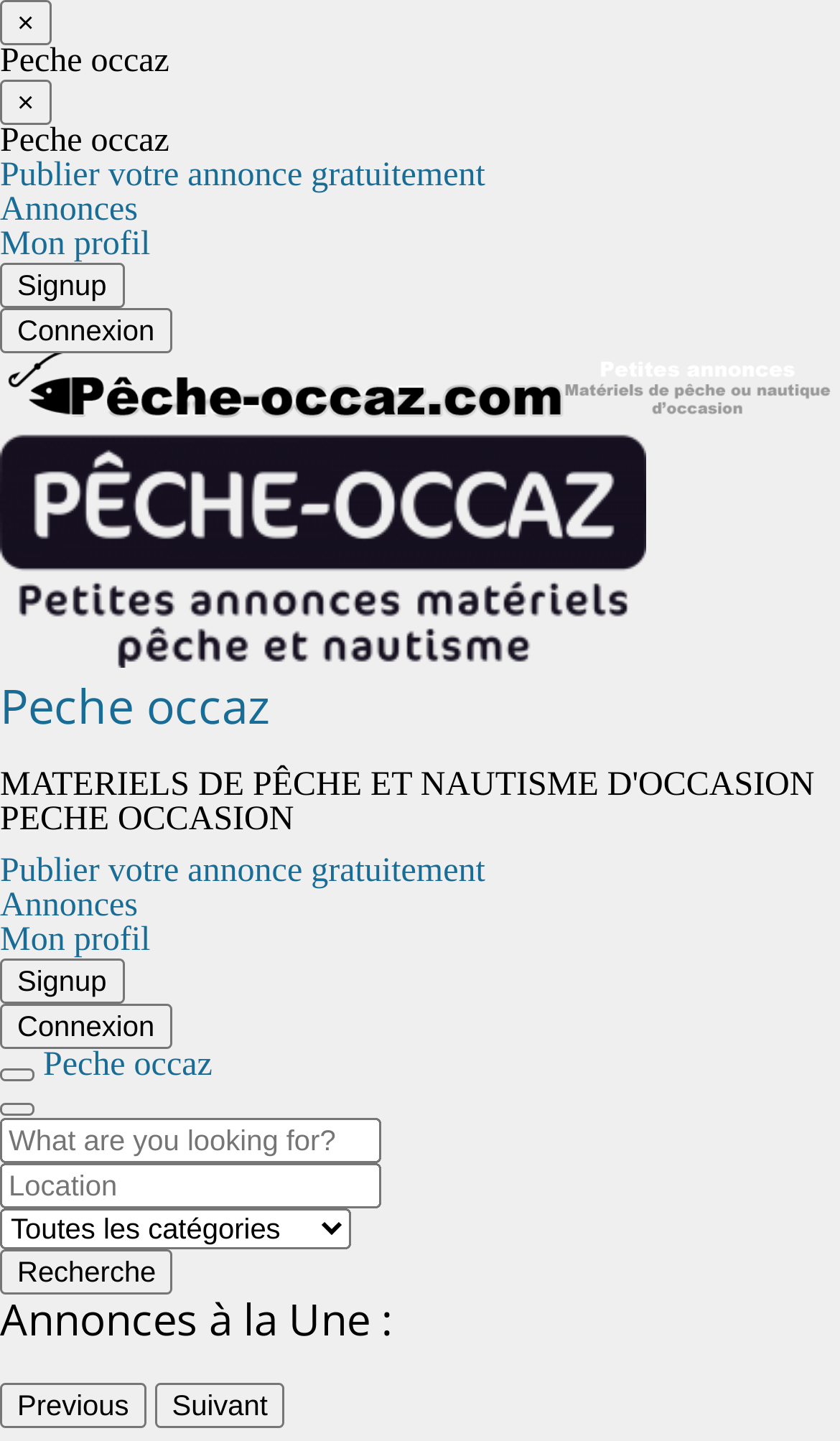Using the elements shown in the image, answer the question comprehensively: How many search filters are available?

The search bar on the webpage has three filters: a searchbox to input what you are looking for, a textbox to input the location, and a combobox to select a category. These filters can be used to narrow down the search results.